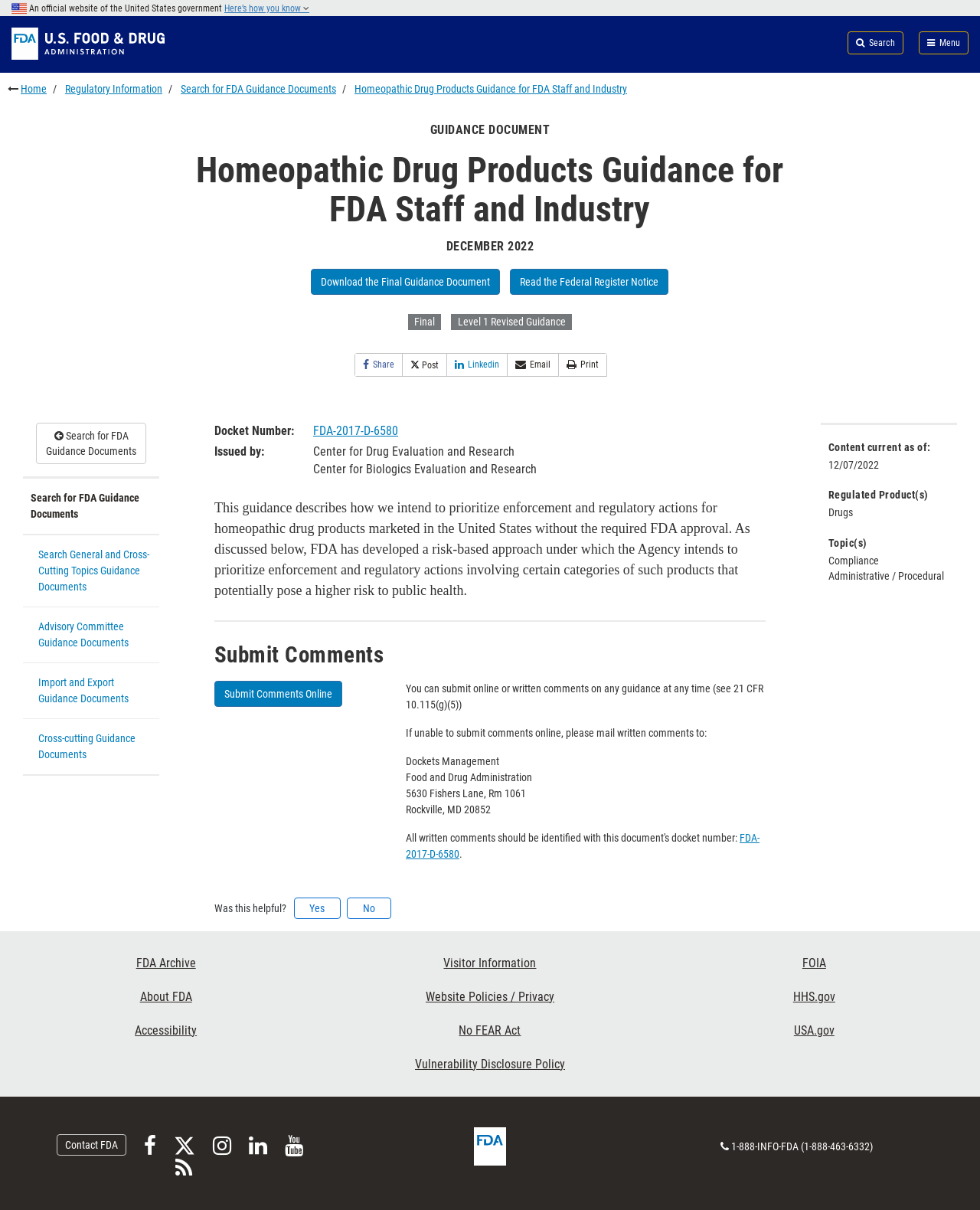Locate the bounding box coordinates of the element I should click to achieve the following instruction: "Submit Comments Online".

[0.219, 0.563, 0.349, 0.584]